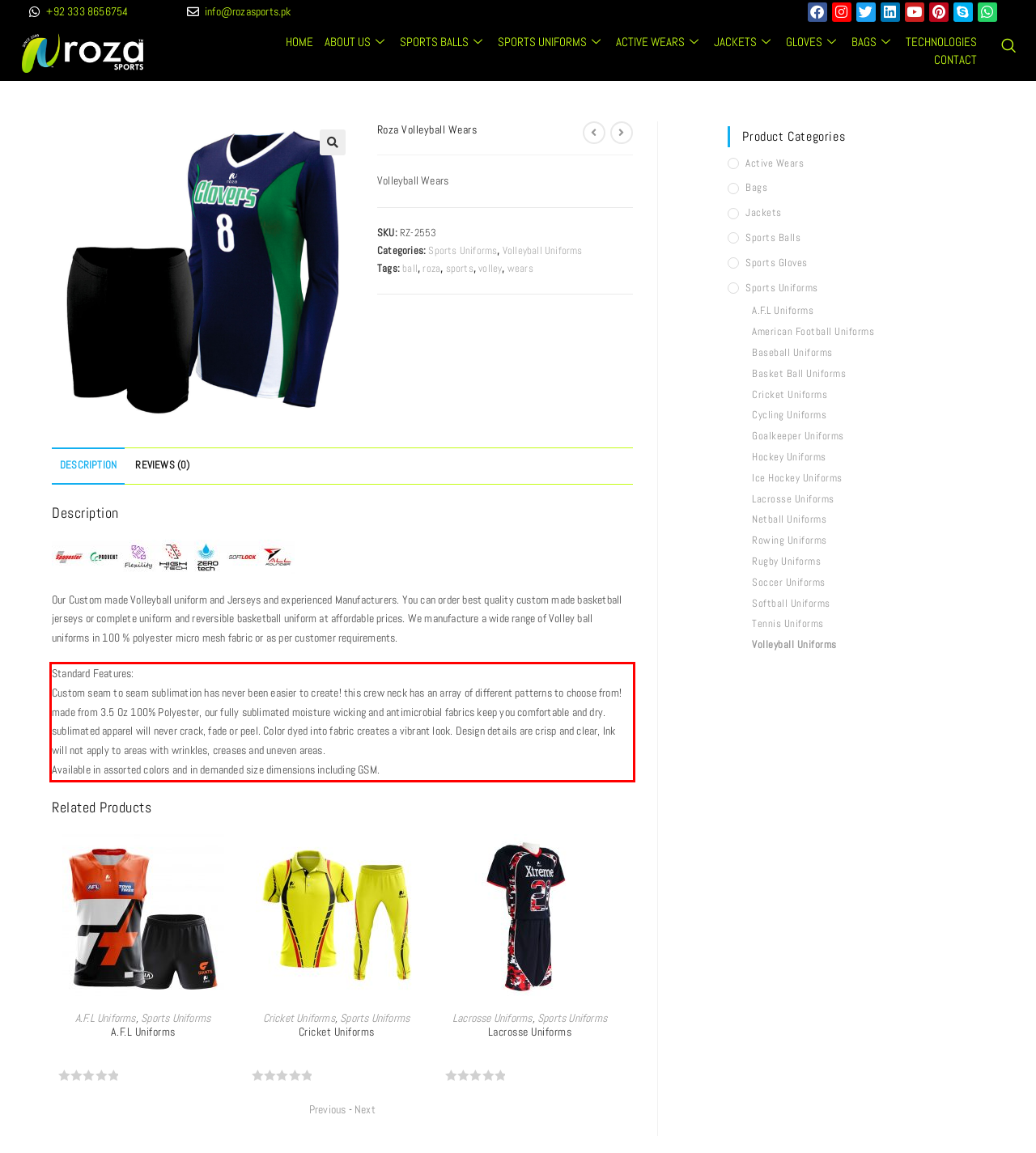Given a webpage screenshot, identify the text inside the red bounding box using OCR and extract it.

Standard Features: Custom seam to seam sublimation has never been easier to create! this crew neck has an array of different patterns to choose from! made from 3.5 Oz 100% Polyester, our fully sublimated moisture wicking and antimicrobial fabrics keep you comfortable and dry. sublimated apparel will never crack, fade or peel. Color dyed into fabric creates a vibrant look. Design details are crisp and clear, Ink will not apply to areas with wrinkles, creases and uneven areas. Available in assorted colors and in demanded size dimensions including GSM.